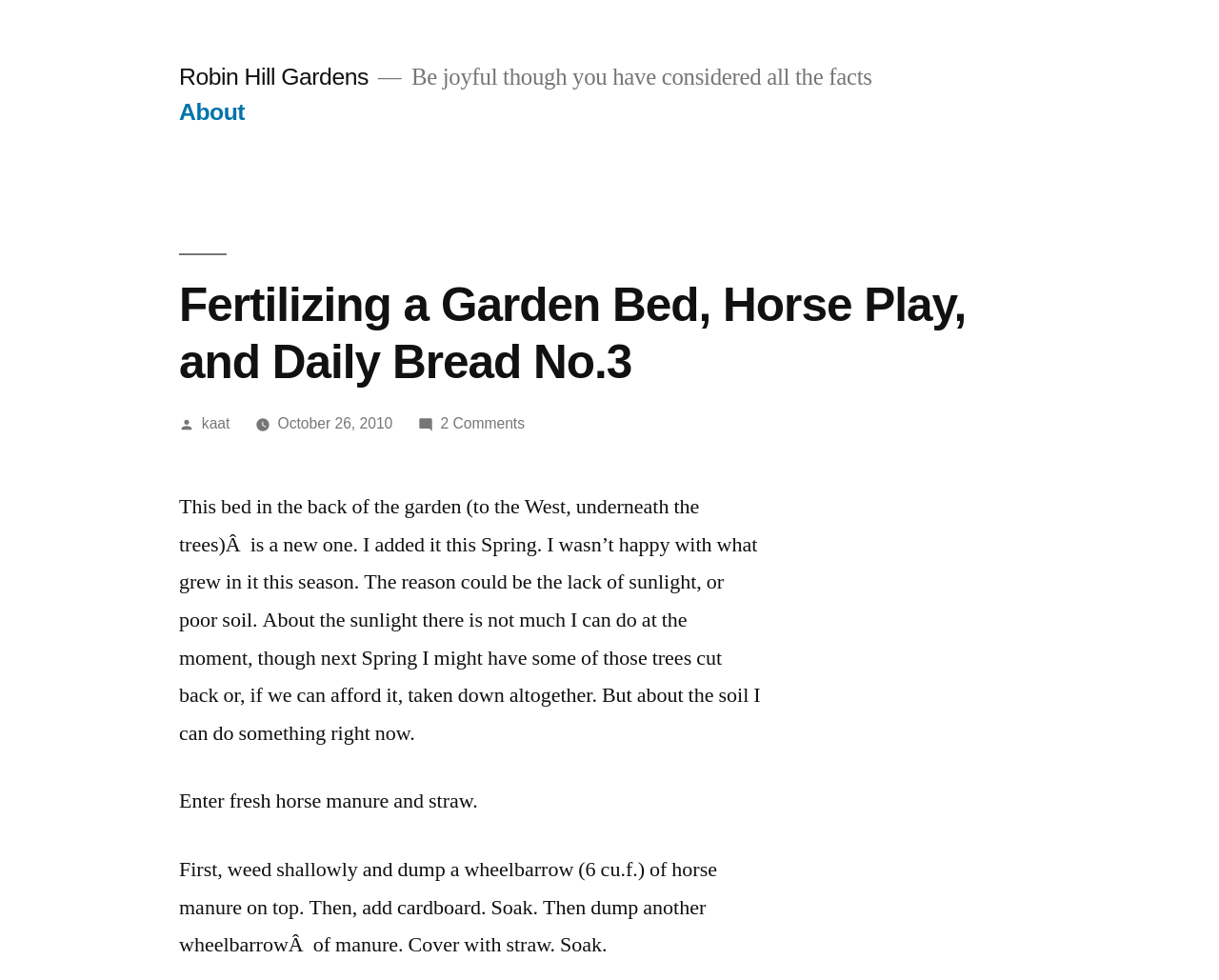What is the name of the garden?
Using the information from the image, give a concise answer in one word or a short phrase.

Robin Hill Gardens